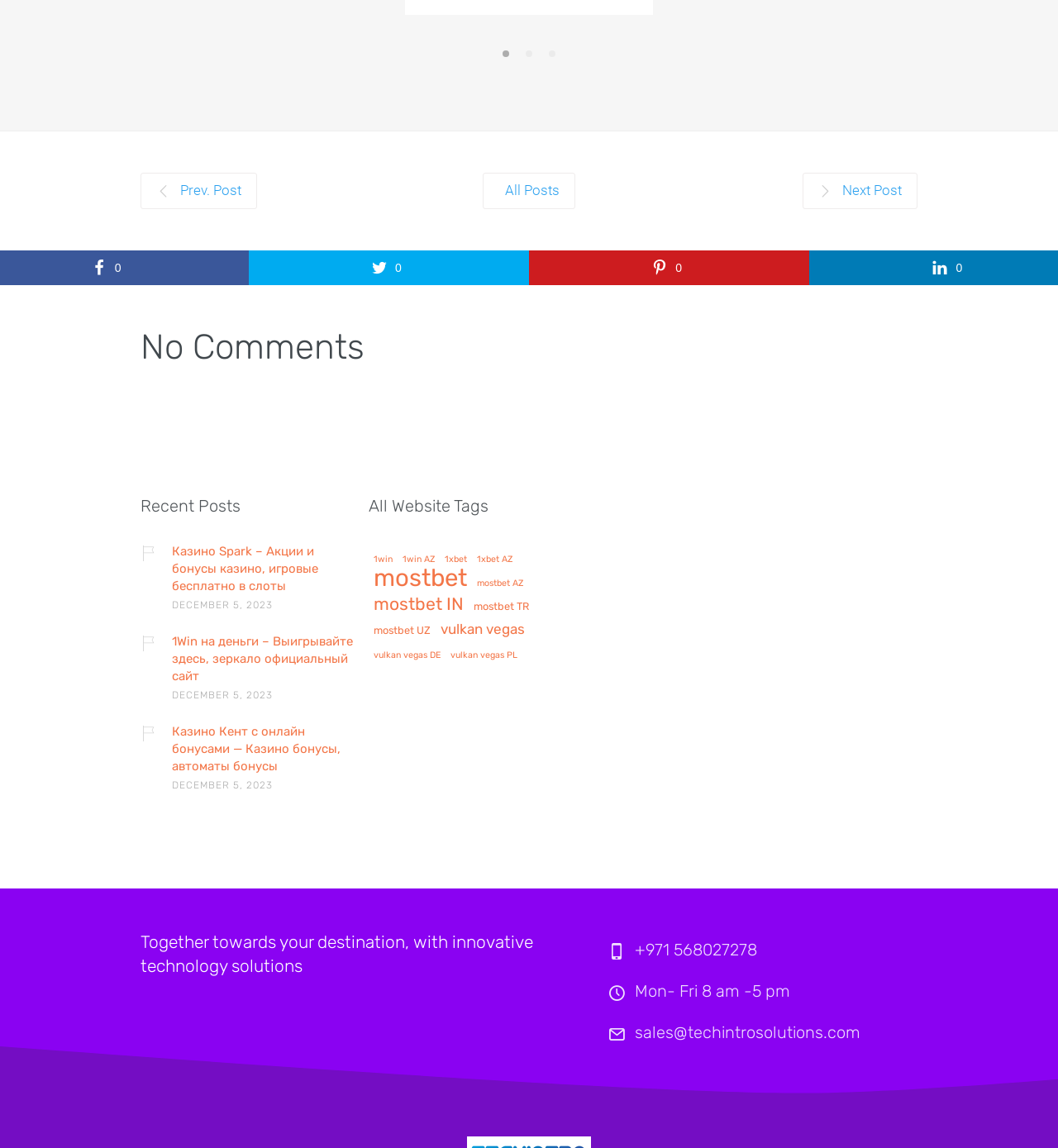Could you provide the bounding box coordinates for the portion of the screen to click to complete this instruction: "Filter by 1win tag"?

[0.348, 0.483, 0.376, 0.494]